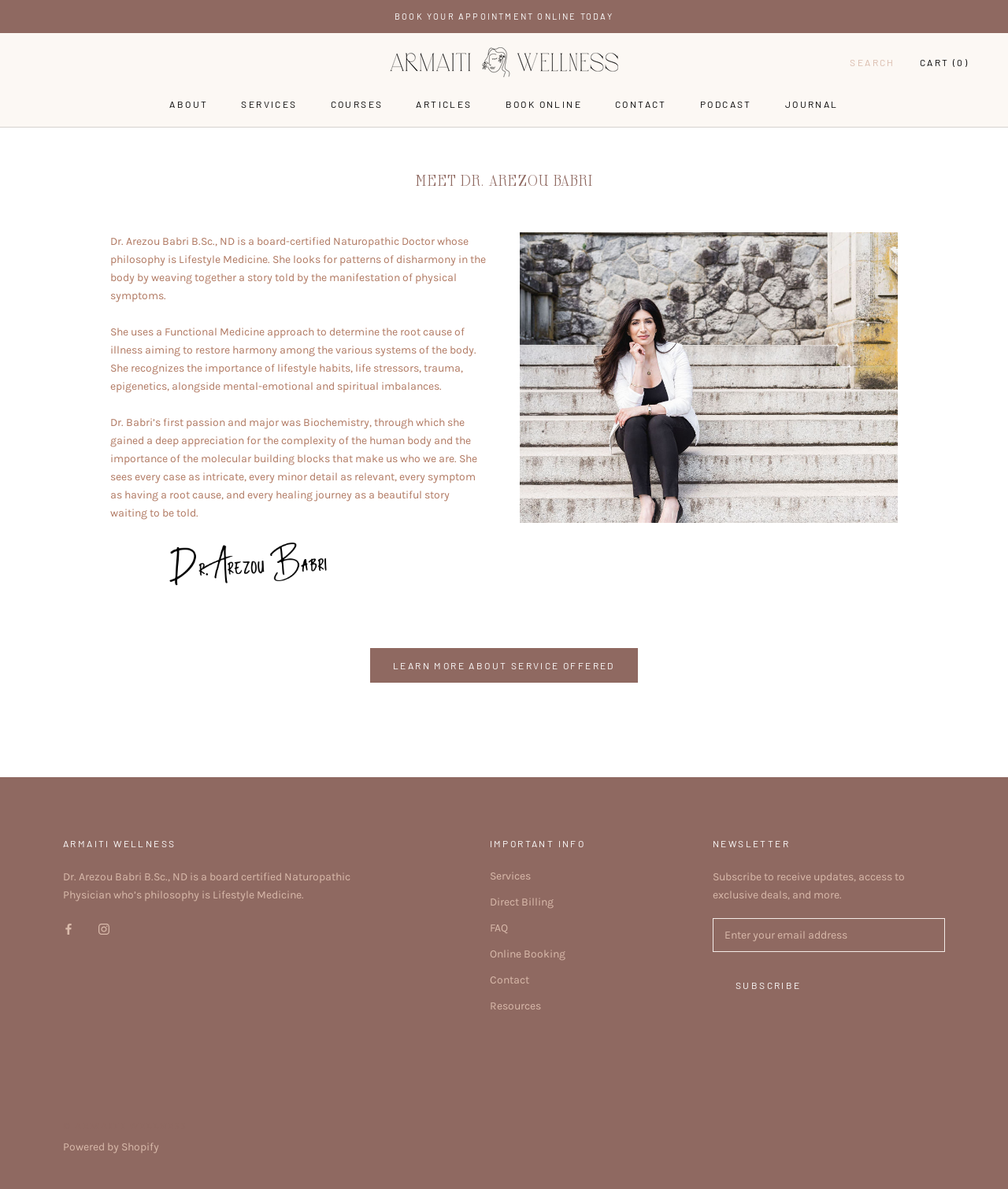What is the approach used by Dr. Babri to determine the root cause of illness?
Using the details shown in the screenshot, provide a comprehensive answer to the question.

According to the webpage, Dr. Babri uses a Functional Medicine approach to determine the root cause of illness, as mentioned in the text 'She uses a Functional Medicine approach to determine the root cause of illness...'.